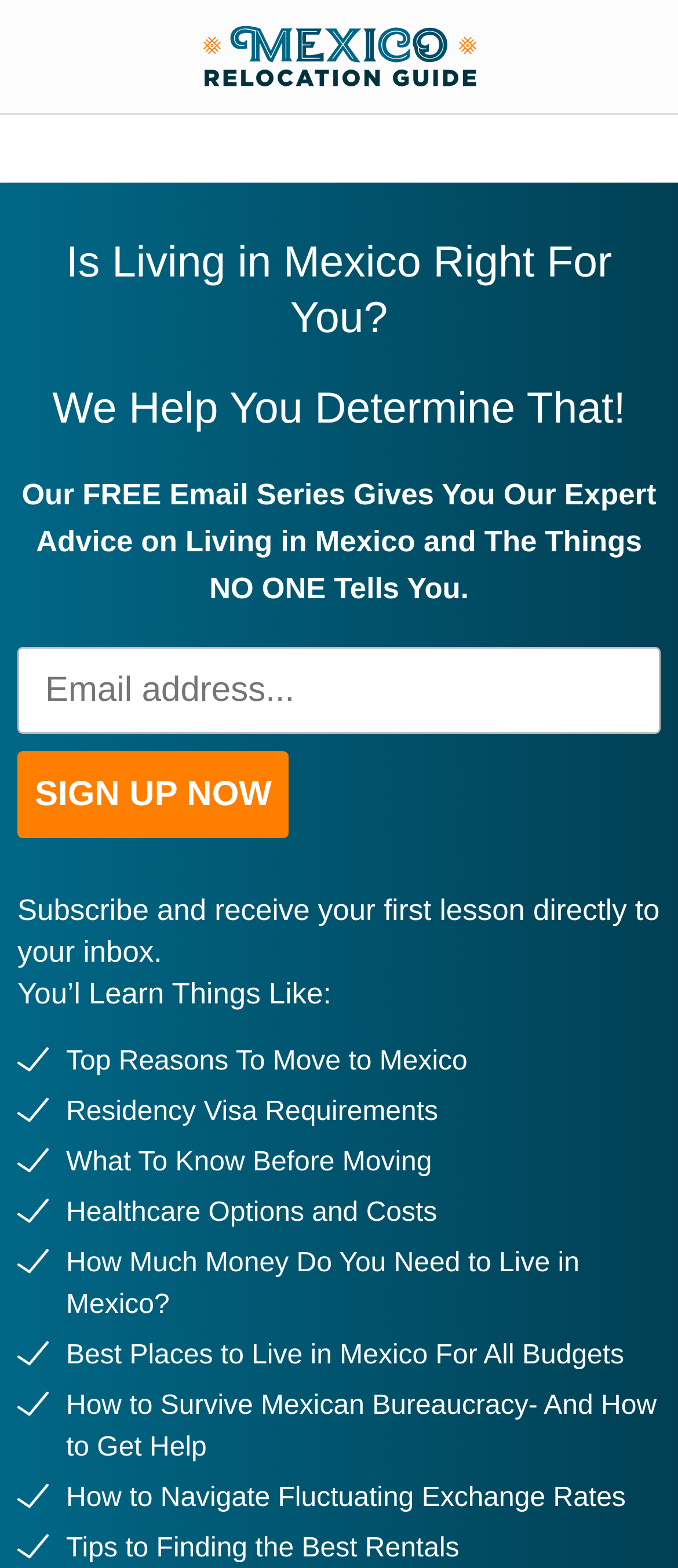Analyze the image and provide a detailed answer to the question: How many topics are covered in the email series?

The webpage lists 10 topics that will be covered in the email series, including 'Top Reasons To Move to Mexico', 'Residency Visa Requirements', and 'How to Survive Mexican Bureaucracy- And How to Get Help'.